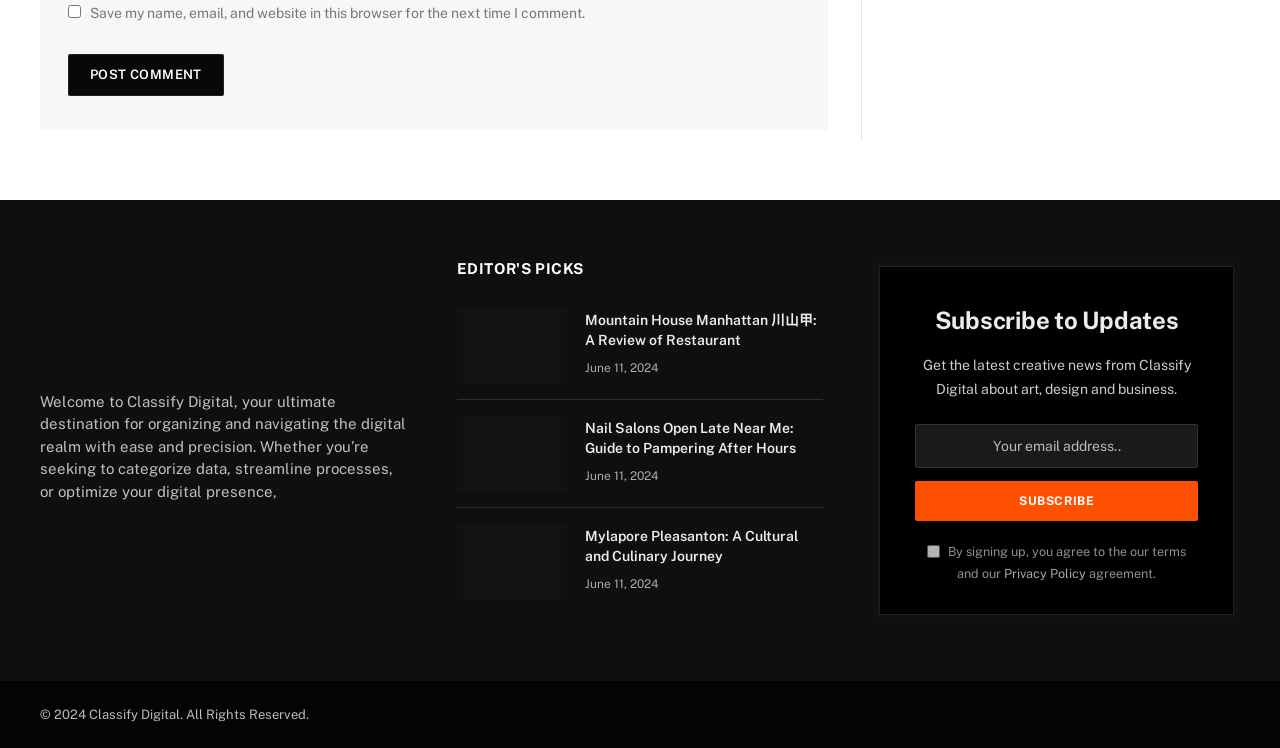Find the bounding box coordinates for the area you need to click to carry out the instruction: "Subscribe to updates with your email address". The coordinates should be four float numbers between 0 and 1, indicated as [left, top, right, bottom].

[0.715, 0.567, 0.936, 0.626]